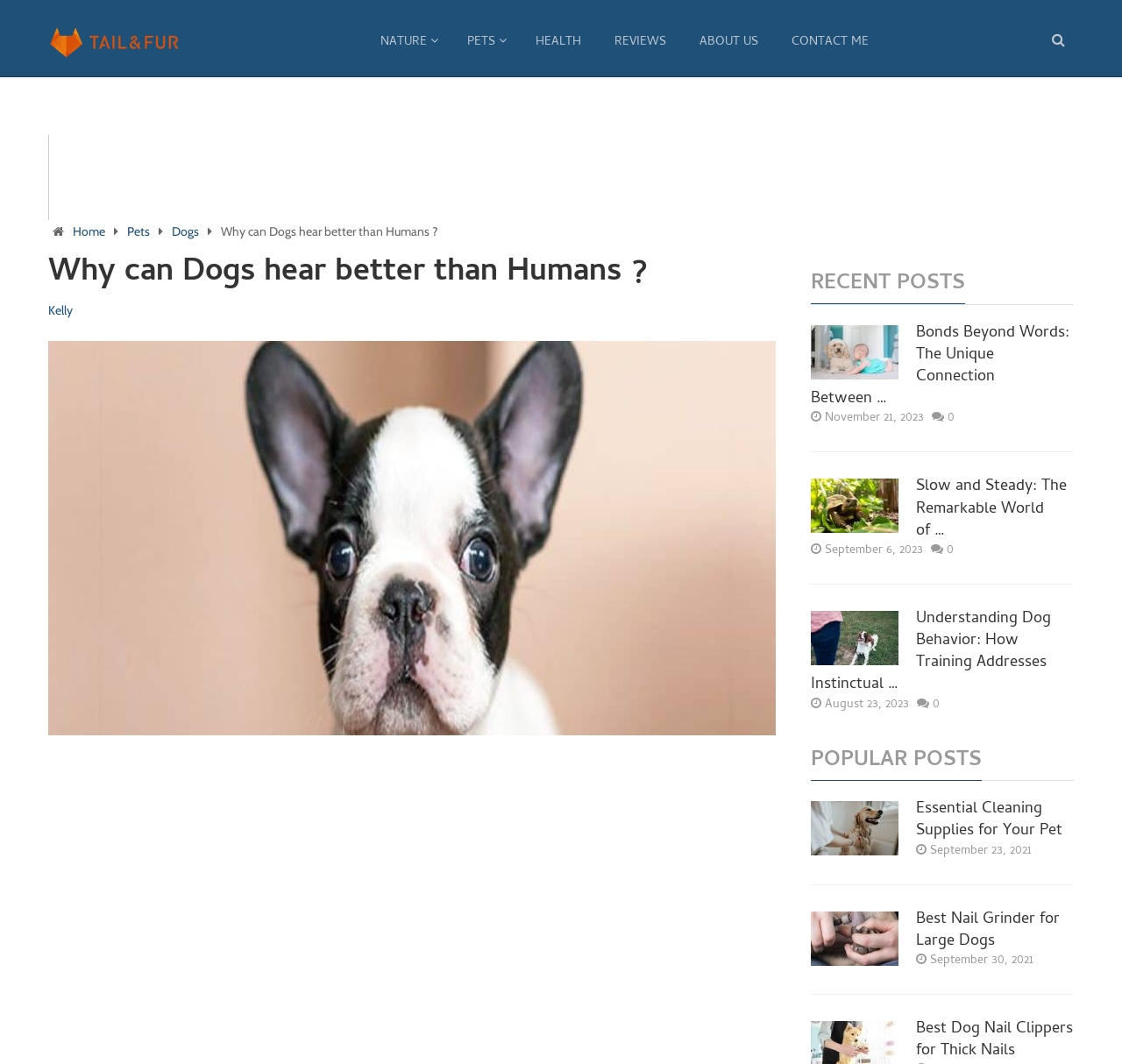With reference to the image, please provide a detailed answer to the following question: How many images are associated with the popular posts?

The popular post 'Best Nail Grinder for Large Dogs' has an associated image. There are no other images associated with the other popular posts listed on the webpage.